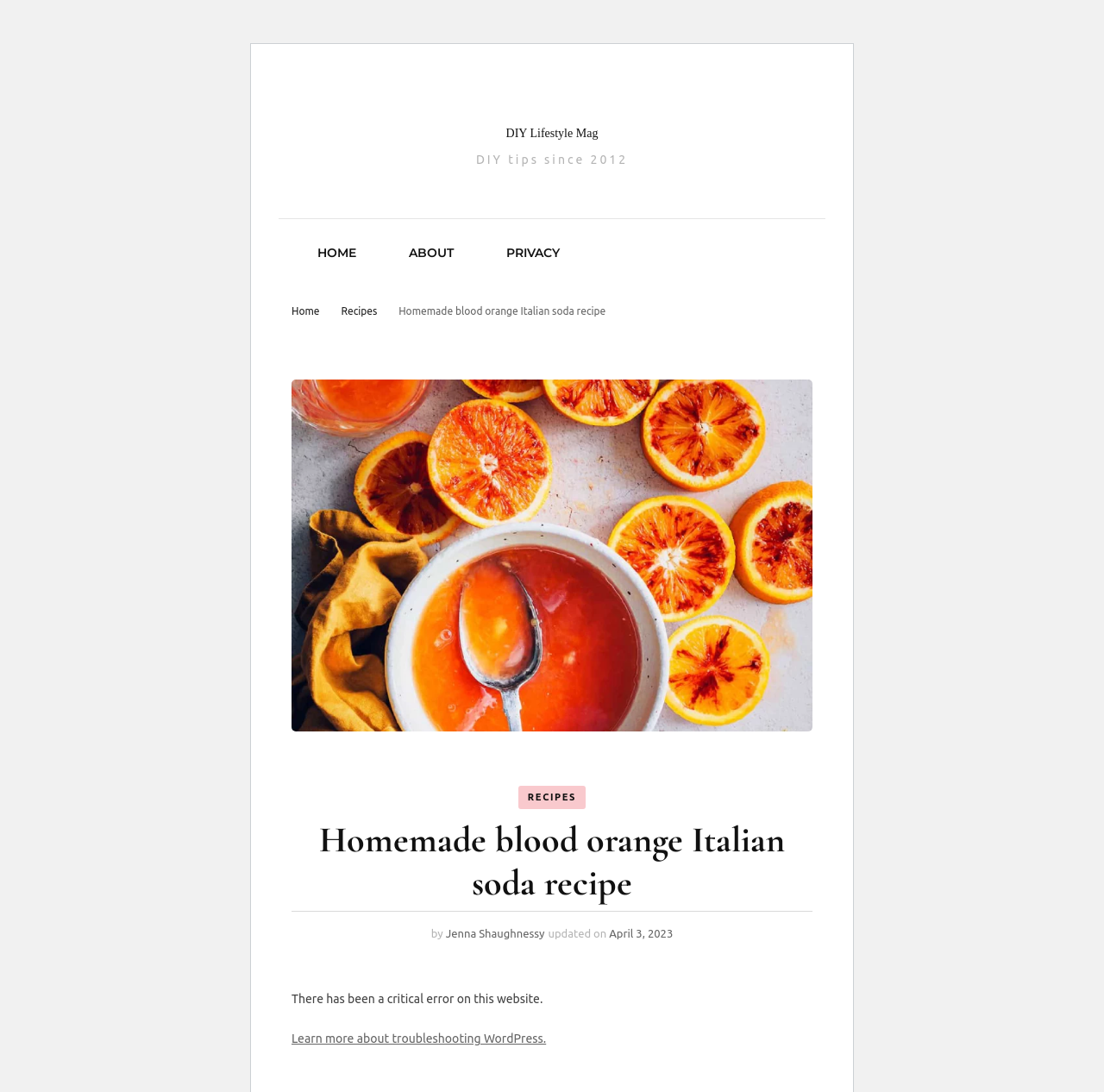Find the bounding box coordinates of the element's region that should be clicked in order to follow the given instruction: "view recipes". The coordinates should consist of four float numbers between 0 and 1, i.e., [left, top, right, bottom].

[0.309, 0.28, 0.344, 0.29]